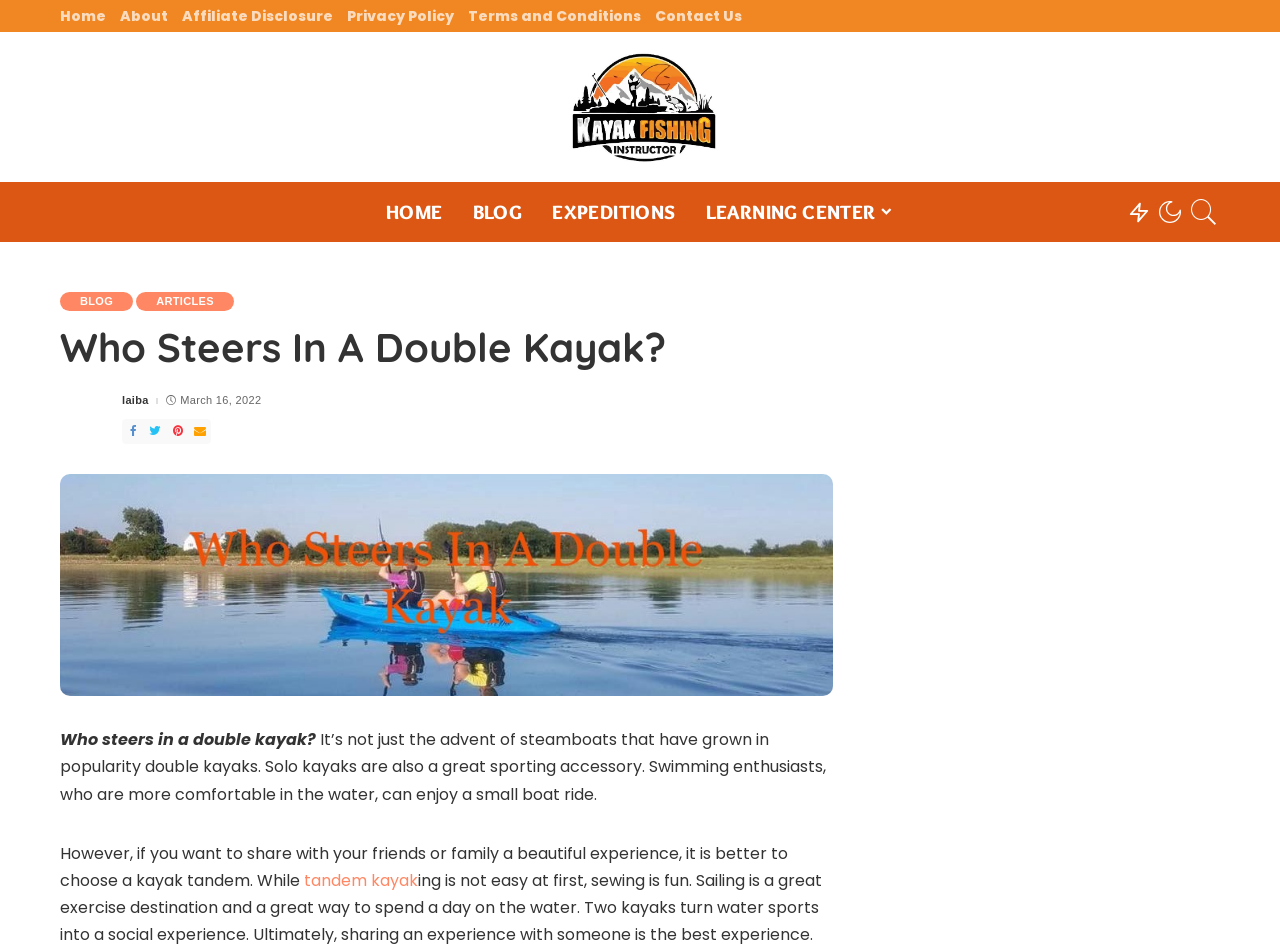Provide a short answer to the following question with just one word or phrase: When was the article posted?

March 16, 2022